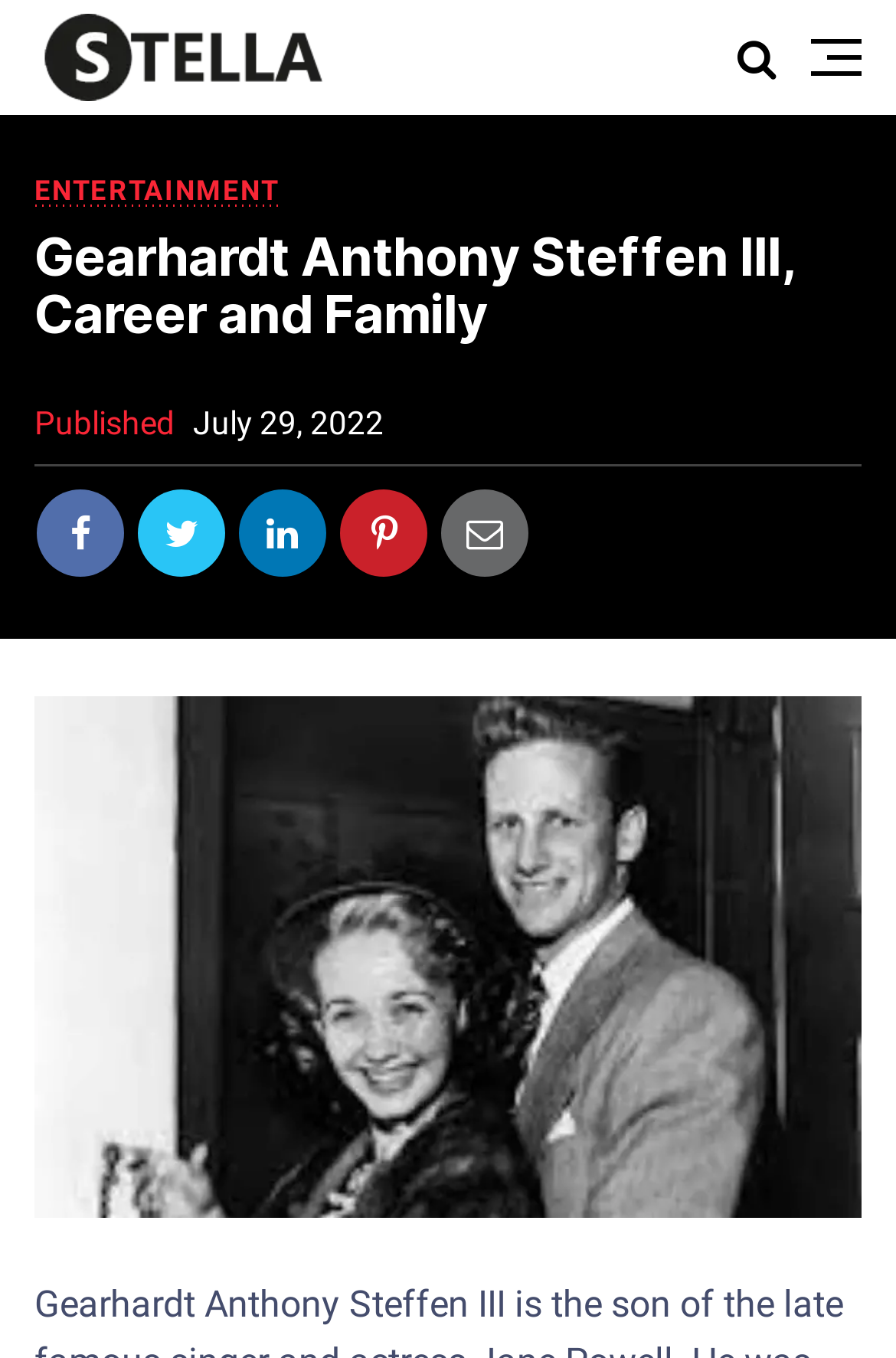What is the category of the webpage?
Using the image provided, answer with just one word or phrase.

ENTERTAINMENT